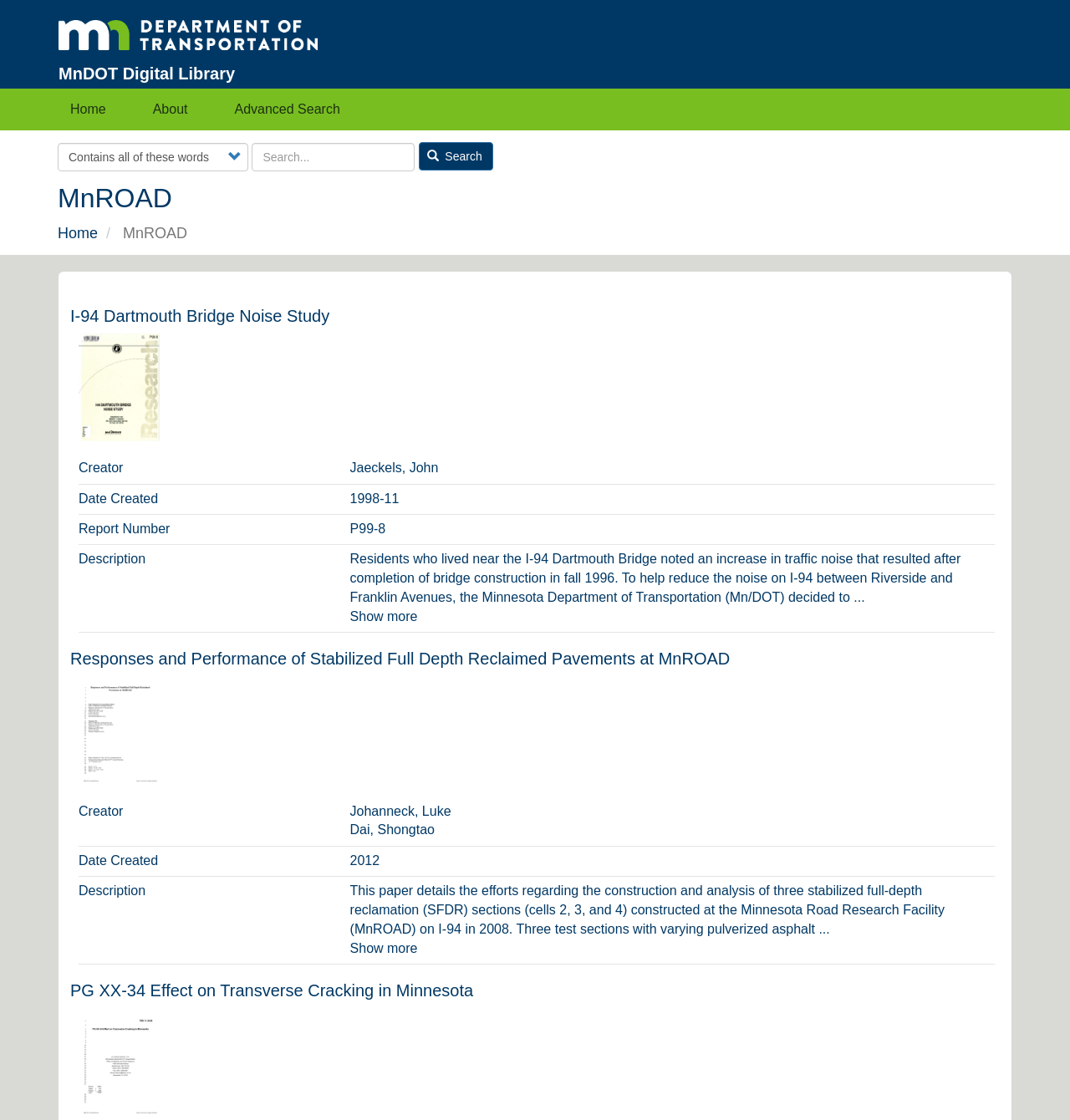Provide the bounding box coordinates of the HTML element described by the text: "Home".

[0.054, 0.079, 0.111, 0.116]